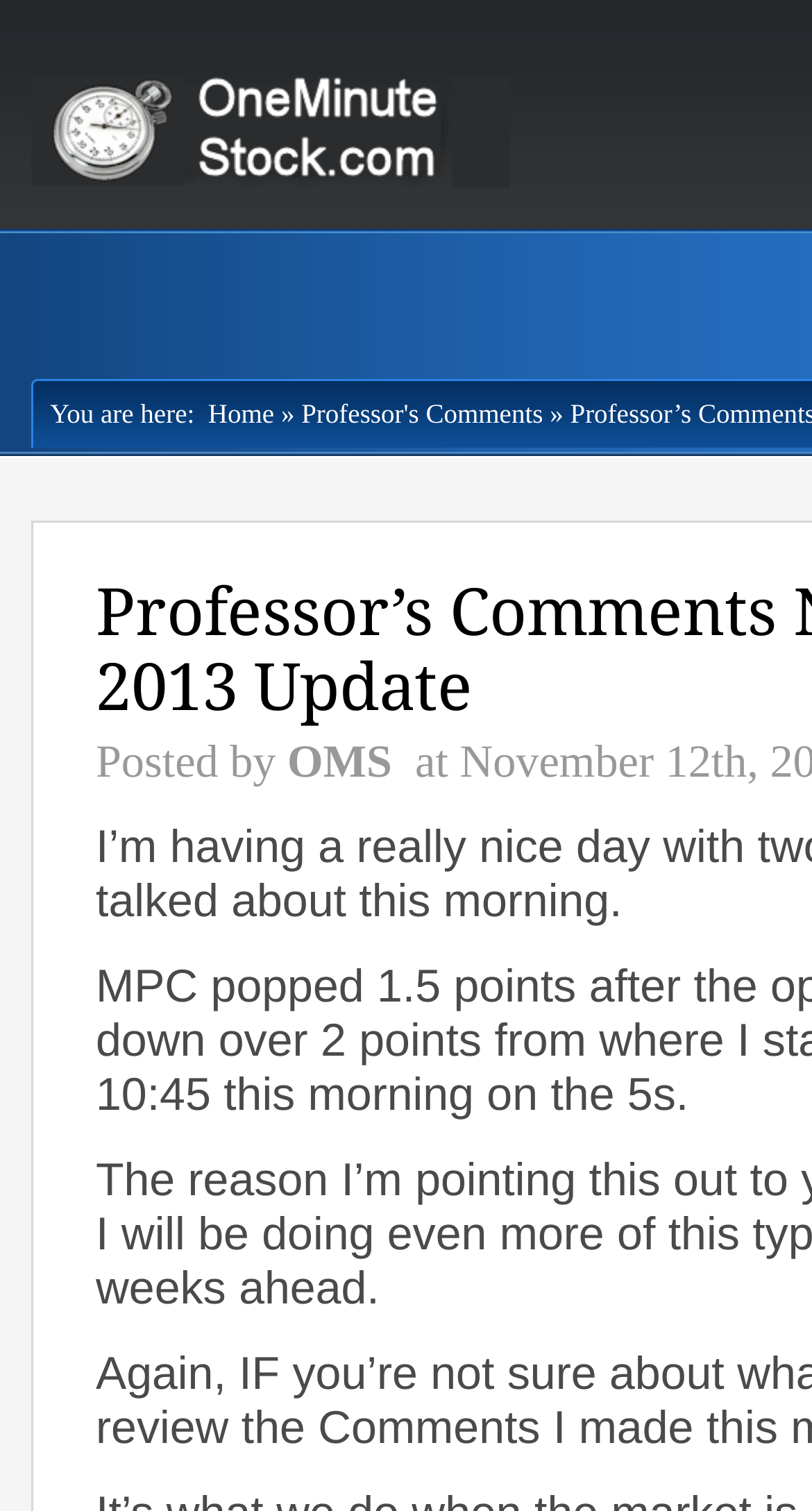For the following element description, predict the bounding box coordinates in the format (top-left x, top-left y, bottom-right x, bottom-right y). All values should be floating point numbers between 0 and 1. Description: alt="One Minute Stock"

[0.038, 0.068, 0.628, 0.088]